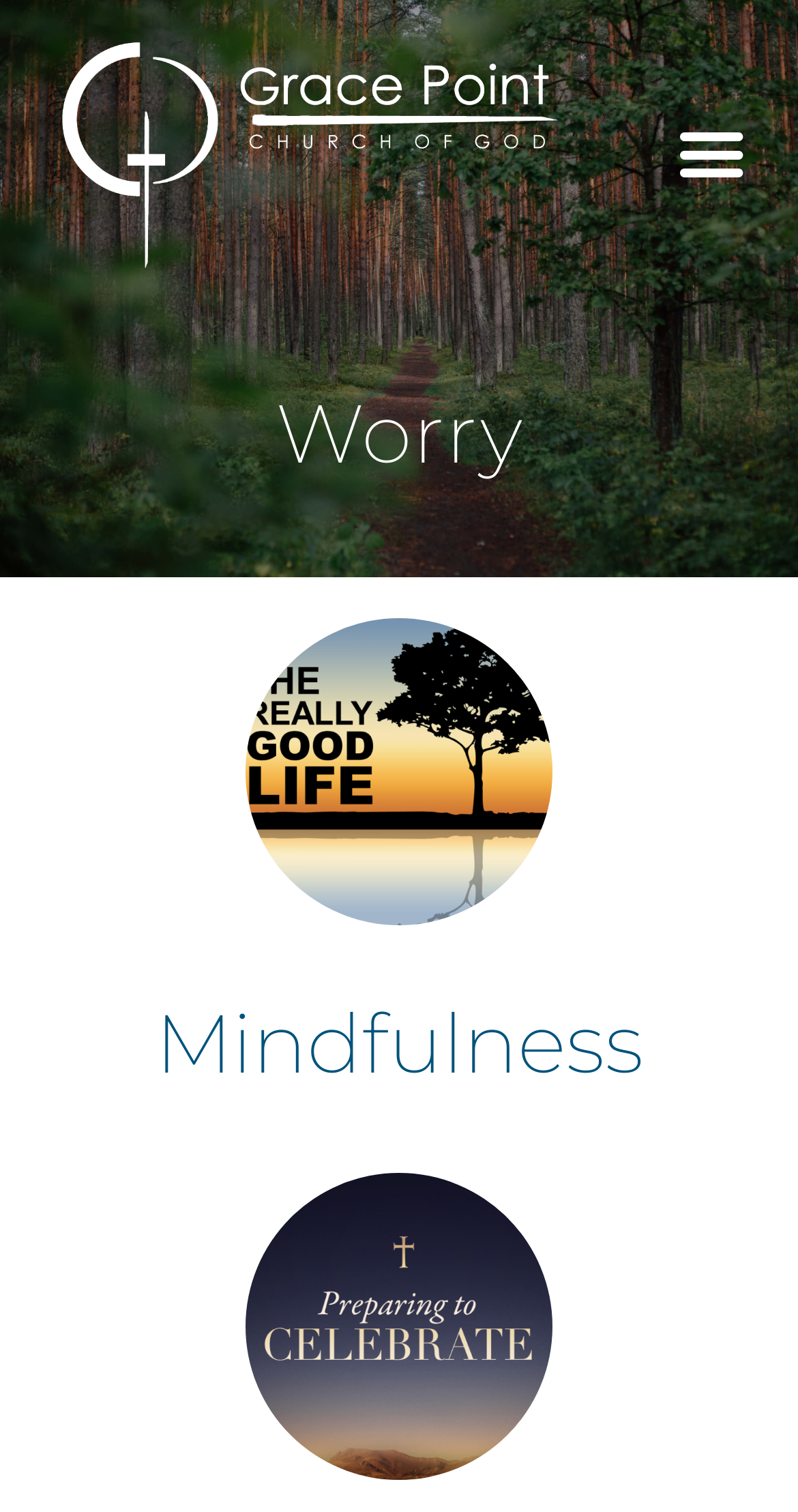What is the position of the 'home' link?
Please provide a single word or phrase in response based on the screenshot.

Top-left